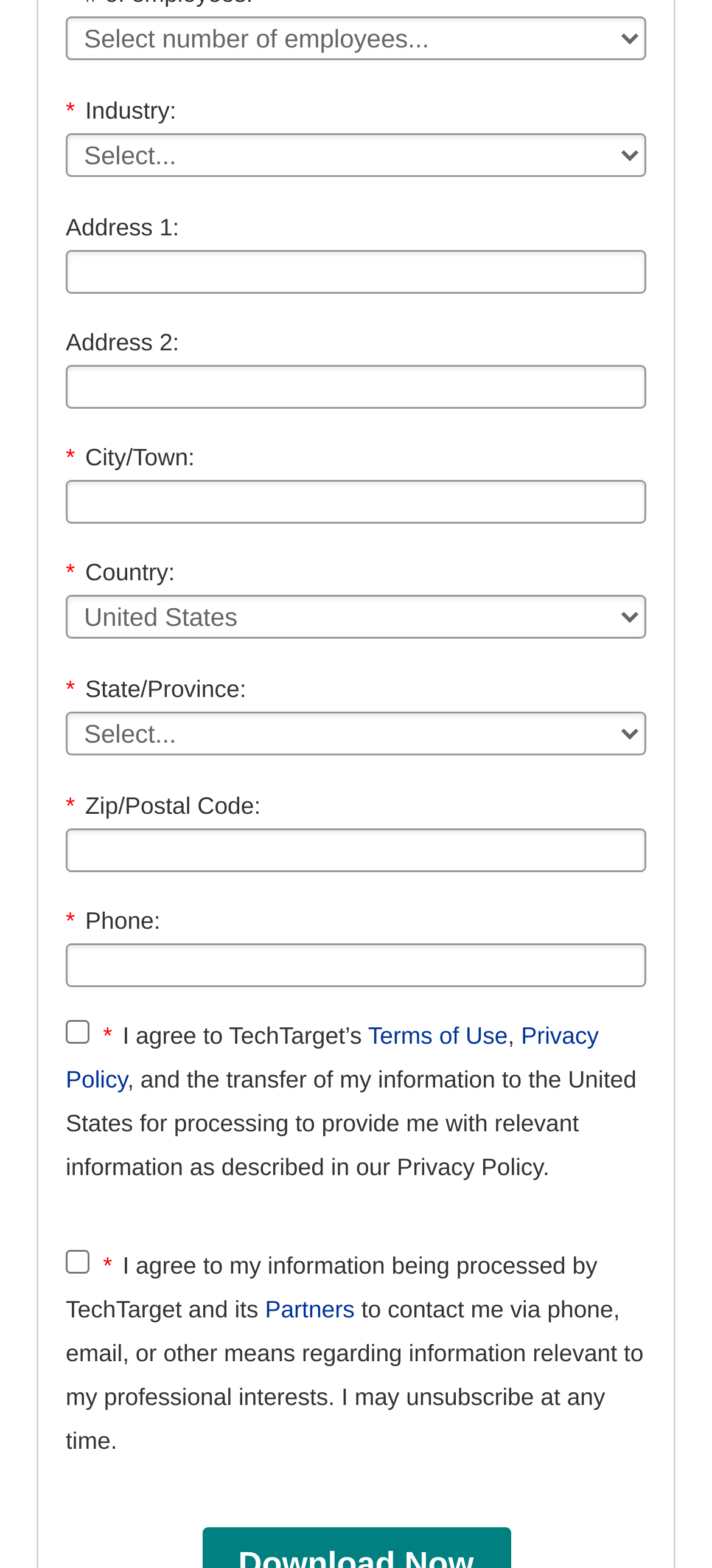Locate the bounding box coordinates of the clickable area needed to fulfill the instruction: "Check the agreement to TechTarget’s Terms of Use".

[0.092, 0.65, 0.126, 0.666]